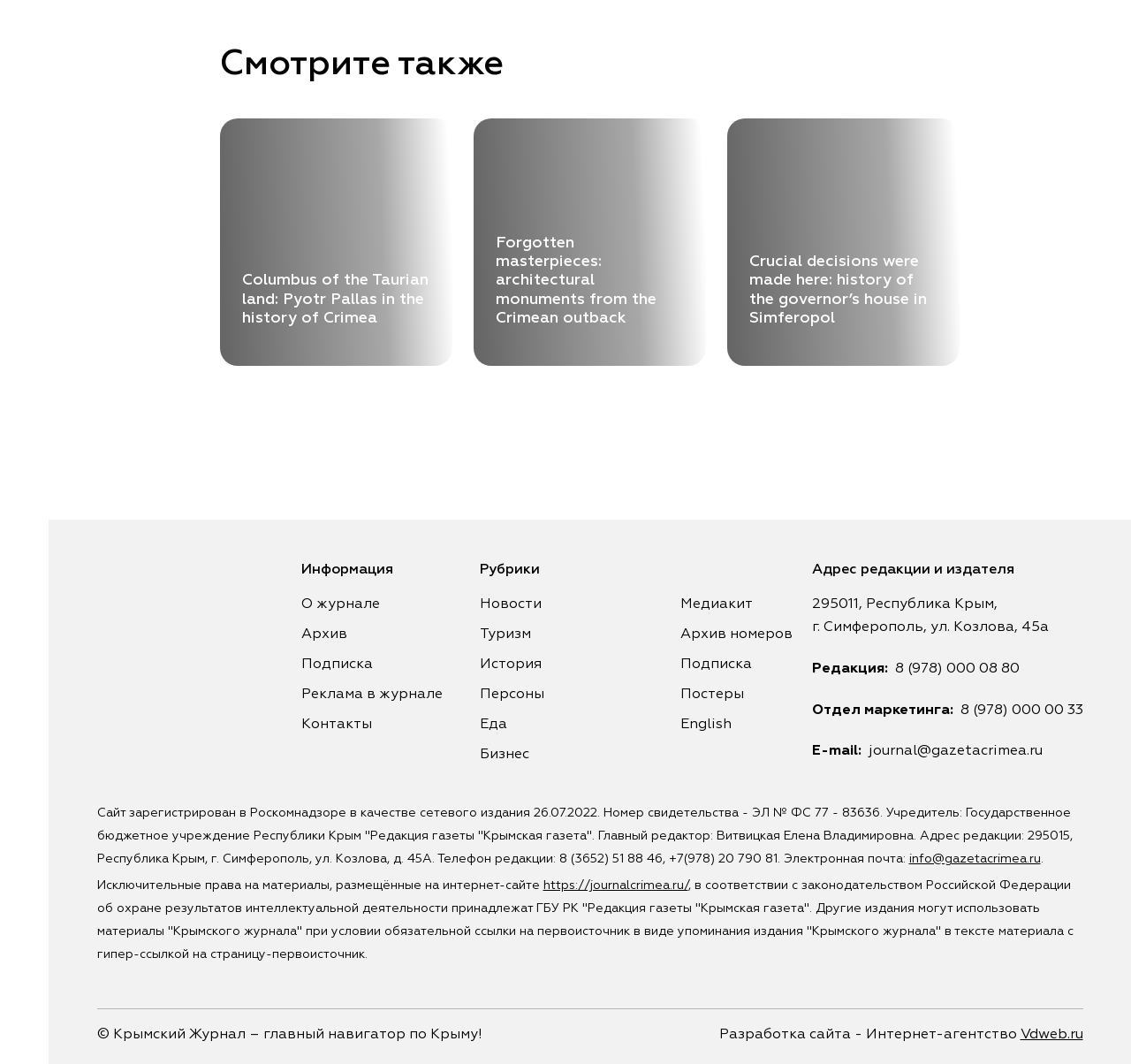Please identify the bounding box coordinates of the area that needs to be clicked to fulfill the following instruction: "Go to О журнале page."

[0.266, 0.561, 0.336, 0.575]